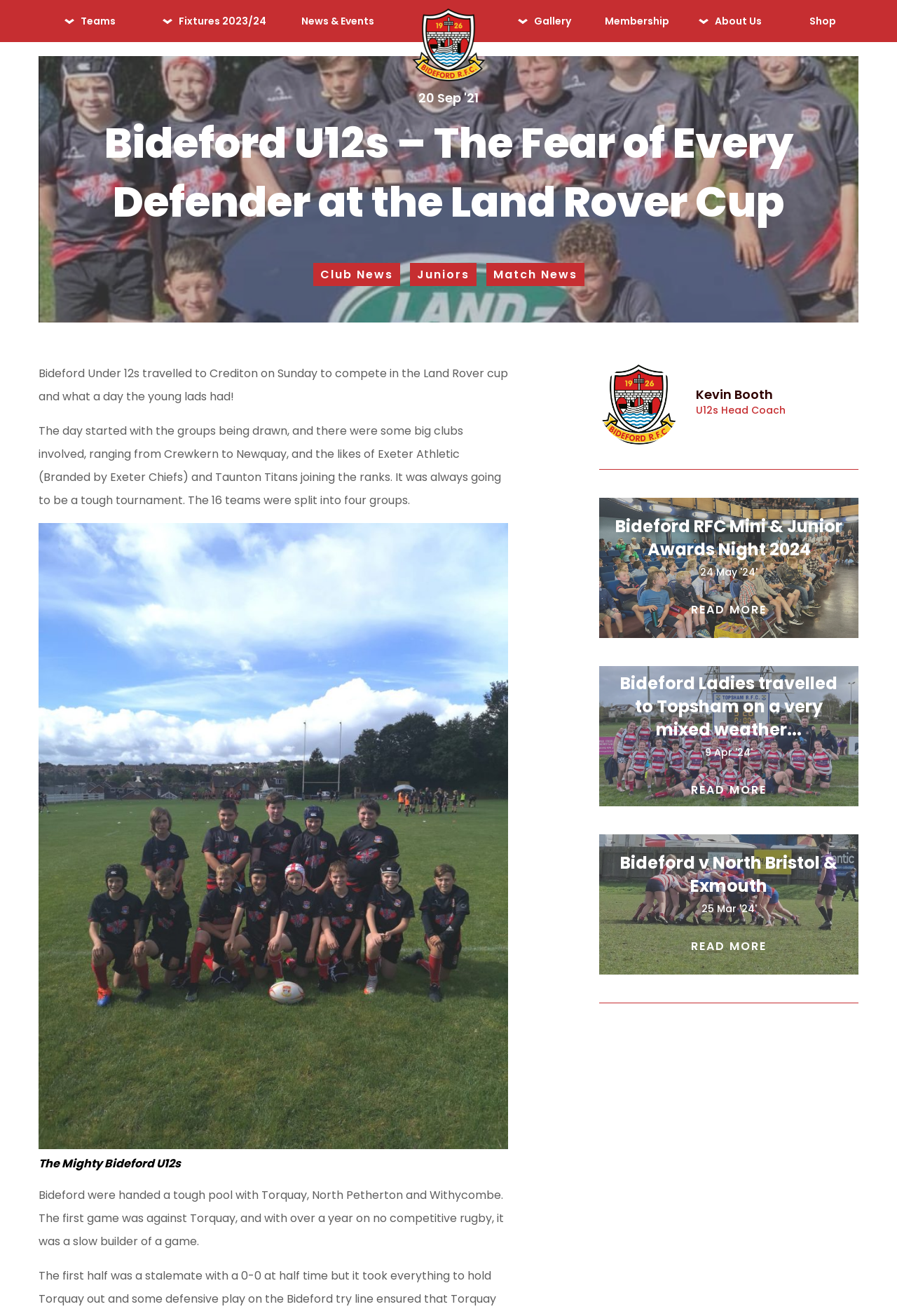Please provide the main heading of the webpage content.

Bideford U12s – The Fear of Every Defender at the Land Rover Cup